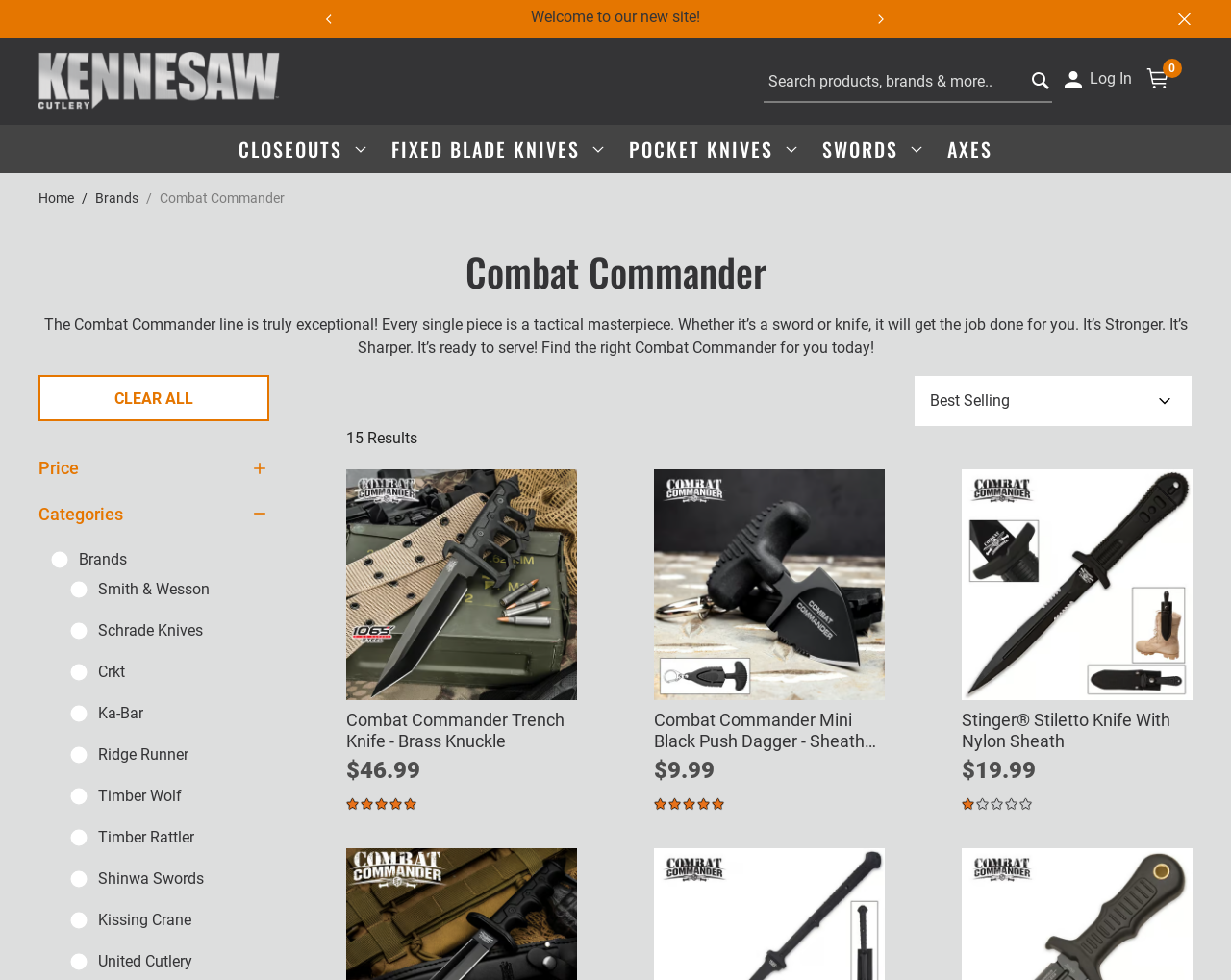Identify the bounding box coordinates necessary to click and complete the given instruction: "Quick view Combat Commander Trench Knife - Brass Knuckle".

[0.444, 0.675, 0.456, 0.699]